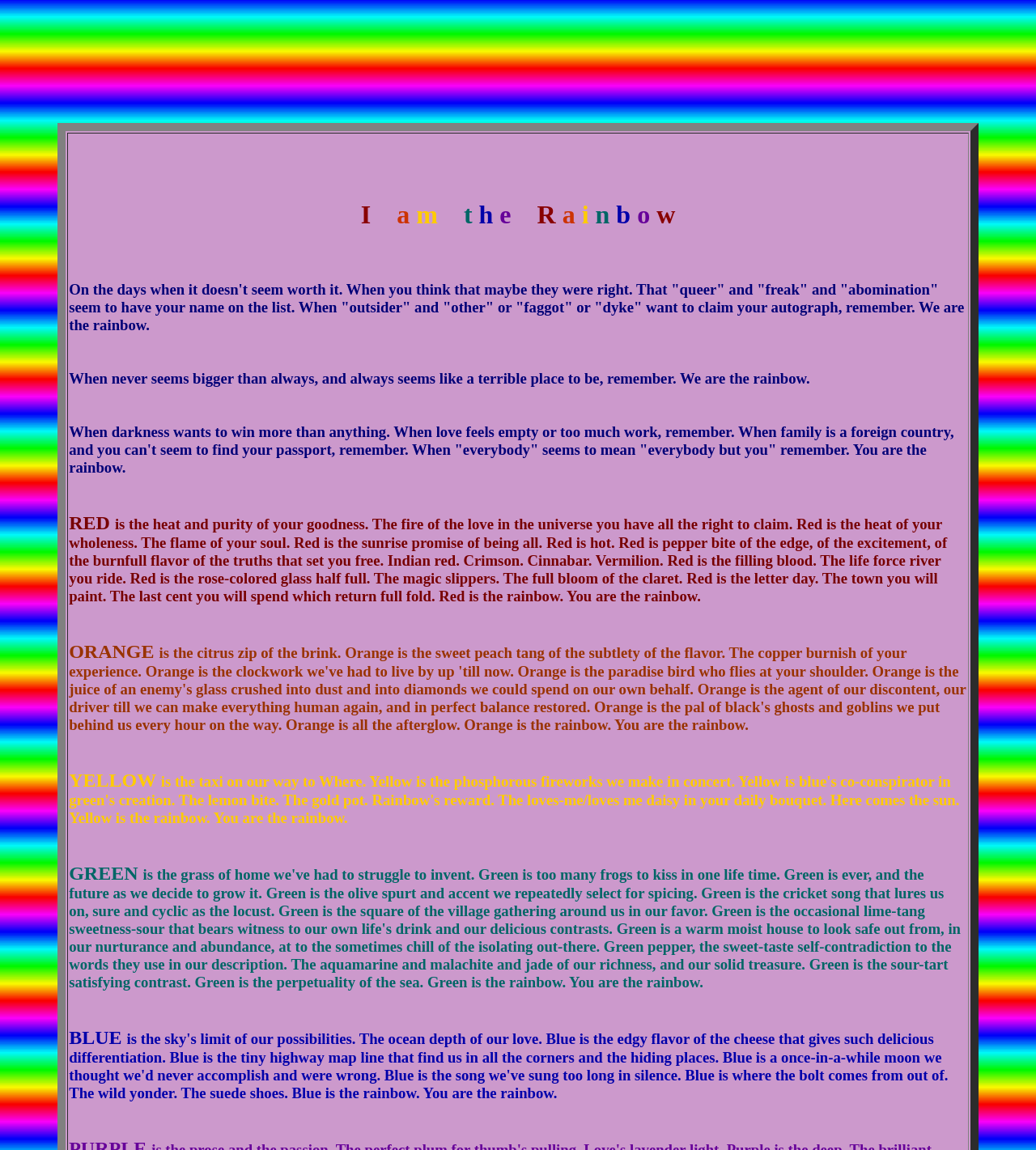What is the tone of the webpage?
Please answer using one word or phrase, based on the screenshot.

Uplifting